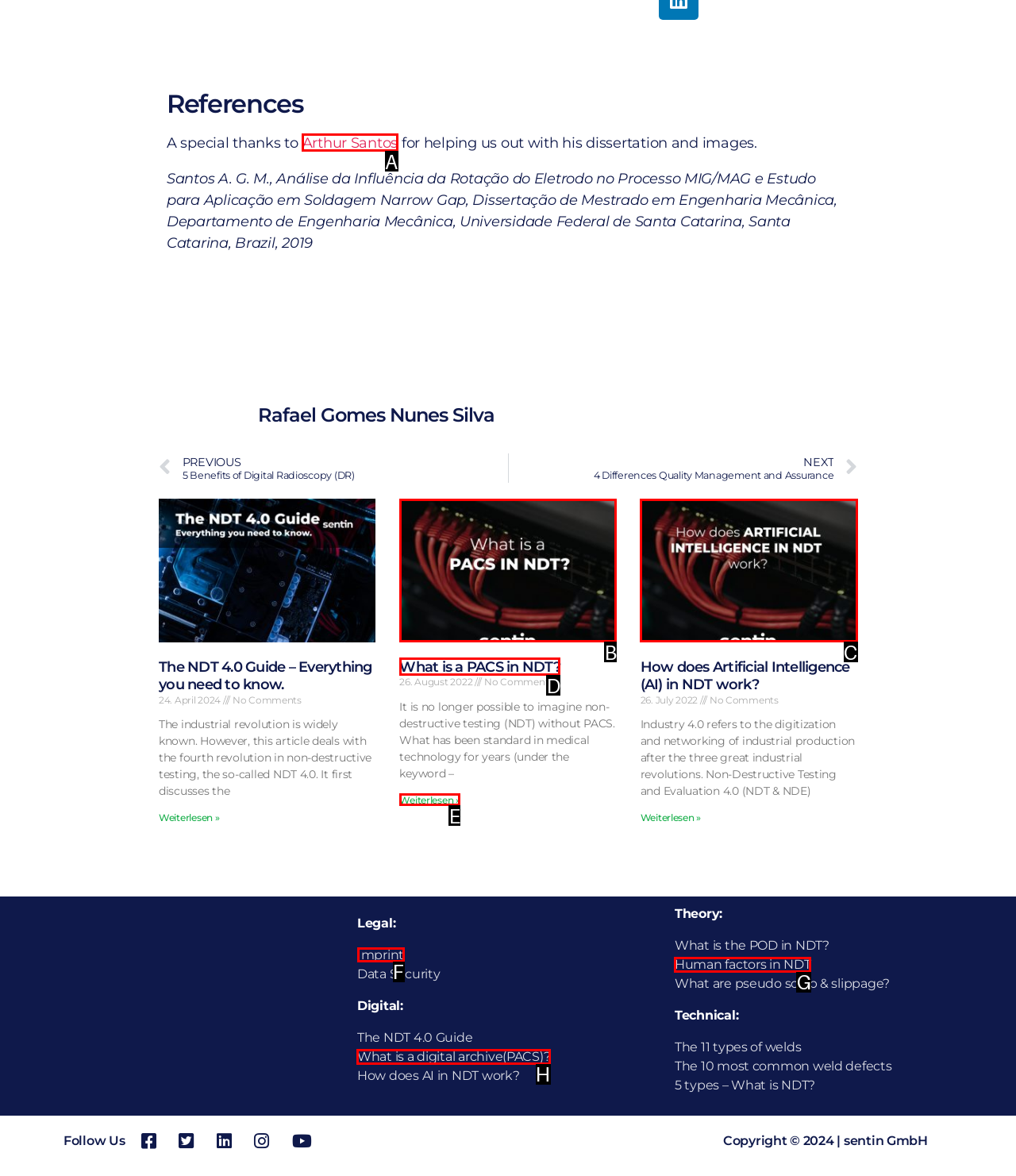Identify the HTML element to click to fulfill this task: Click the 'HOME' link
Answer with the letter from the given choices.

None